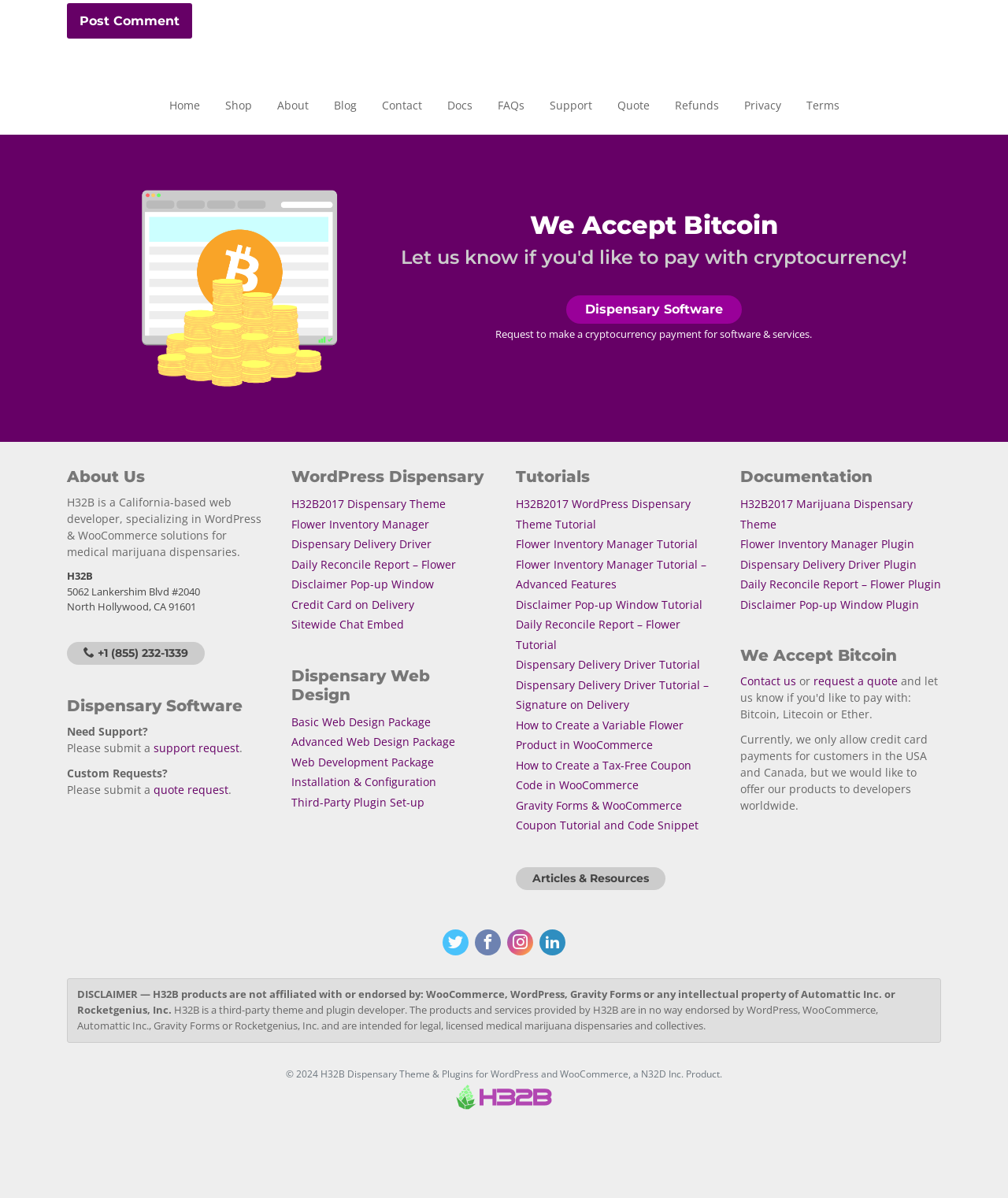Locate the bounding box coordinates of the clickable area needed to fulfill the instruction: "Read about 'We Accept Bitcoin'".

[0.363, 0.175, 0.934, 0.201]